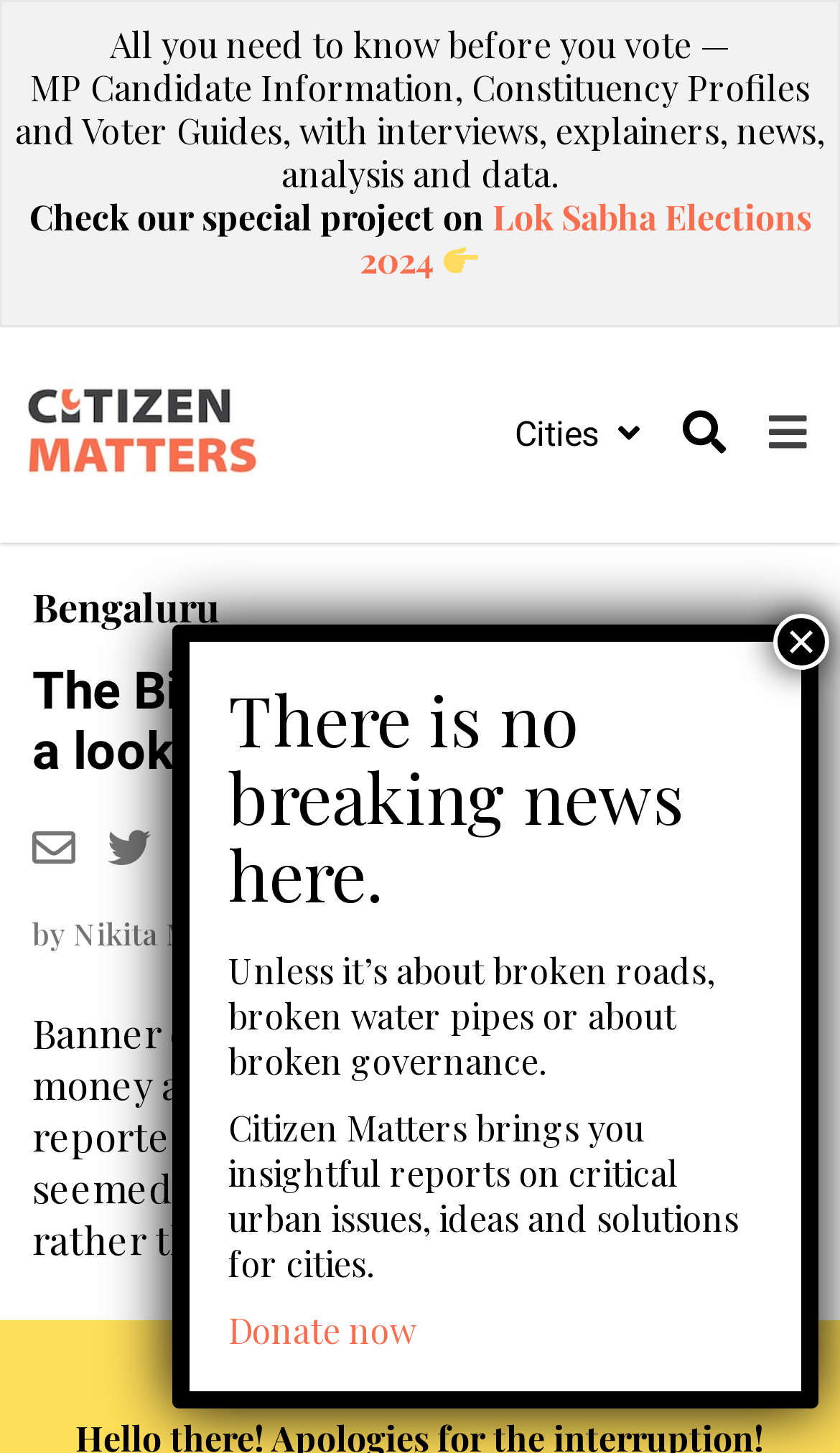Please find and give the text of the main heading on the webpage.

The Big Voting Day at Bangalore: a lookback